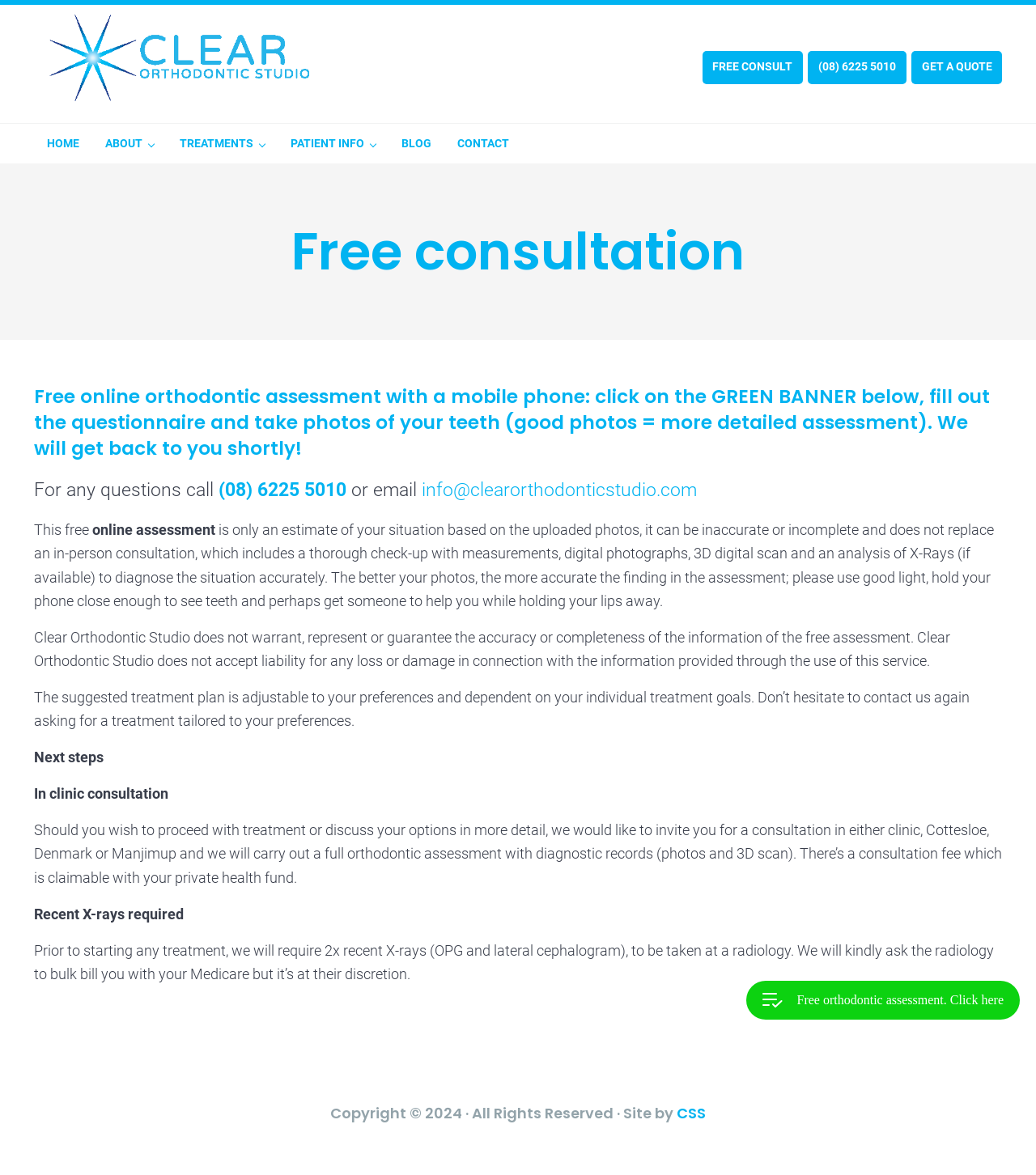What is the phone number to call for questions?
Using the image, provide a concise answer in one word or a short phrase.

(08) 6225 5010